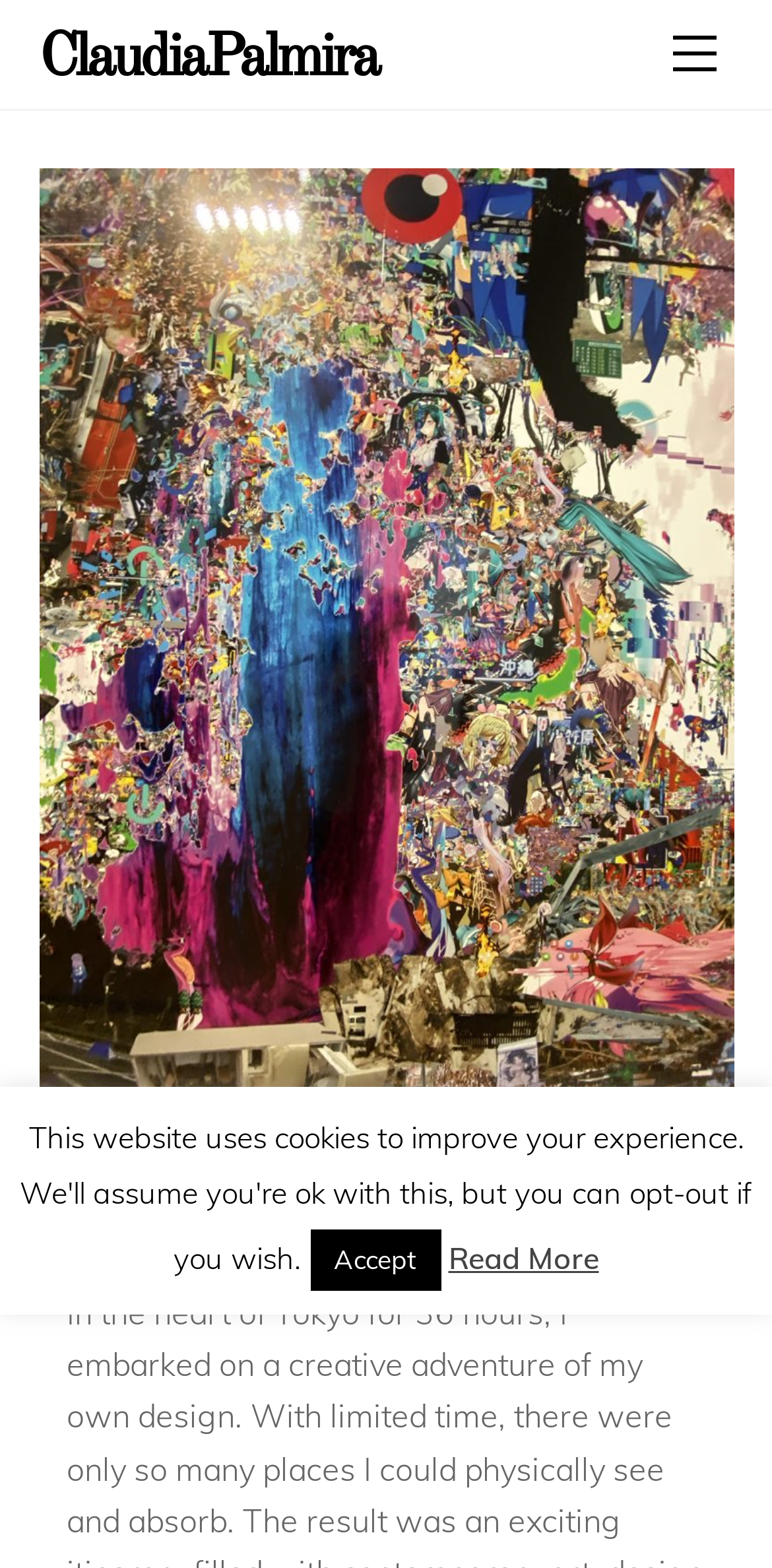What is the link below the categories?
Kindly give a detailed and elaborate answer to the question.

I found the answer by looking at the link element below the categories, which has the text 'Read More', indicating that it is a link to read more about the article.